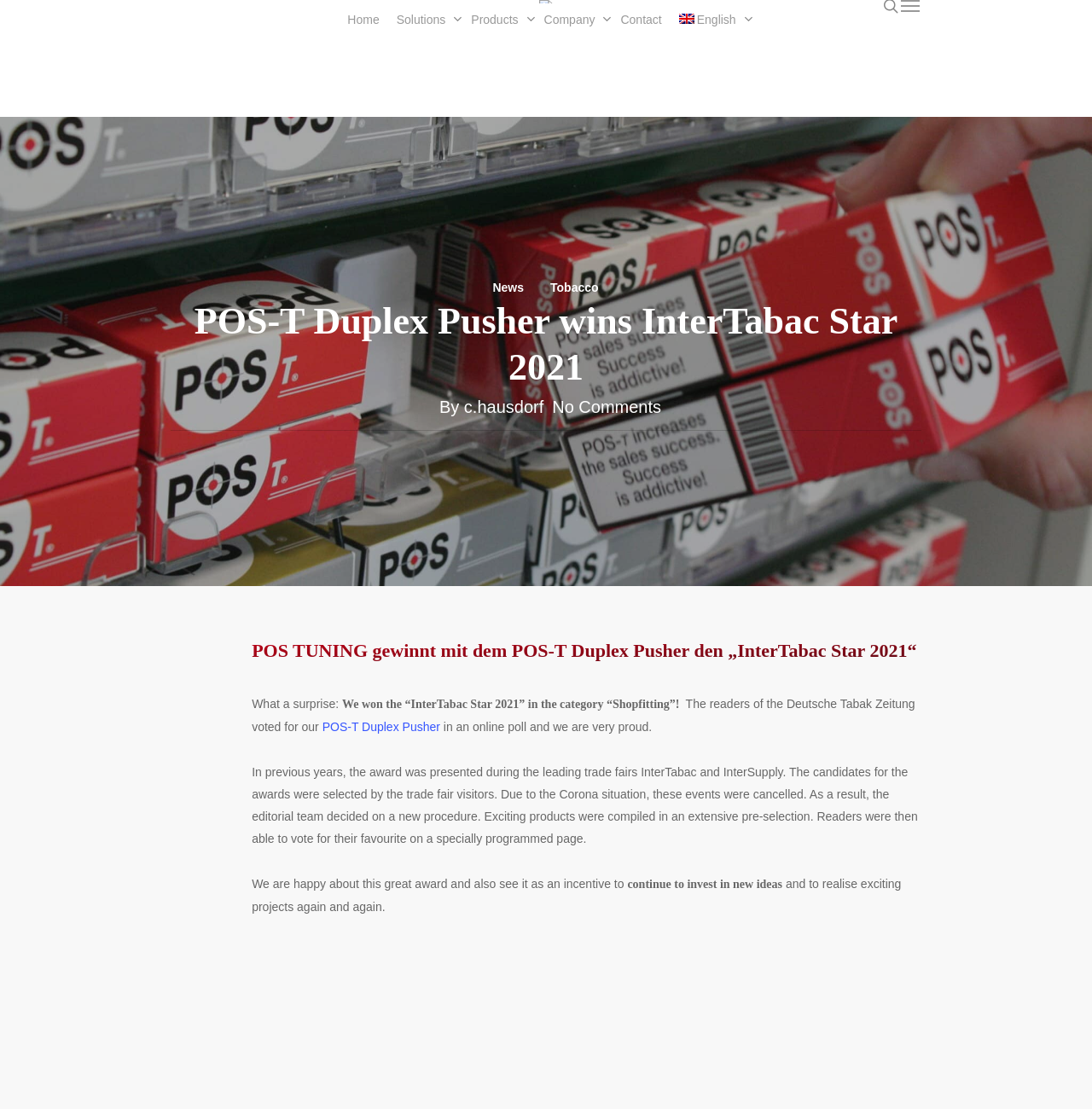Specify the bounding box coordinates for the region that must be clicked to perform the given instruction: "Click the 'Email andrew@satreerecyclers.com.au' link".

None